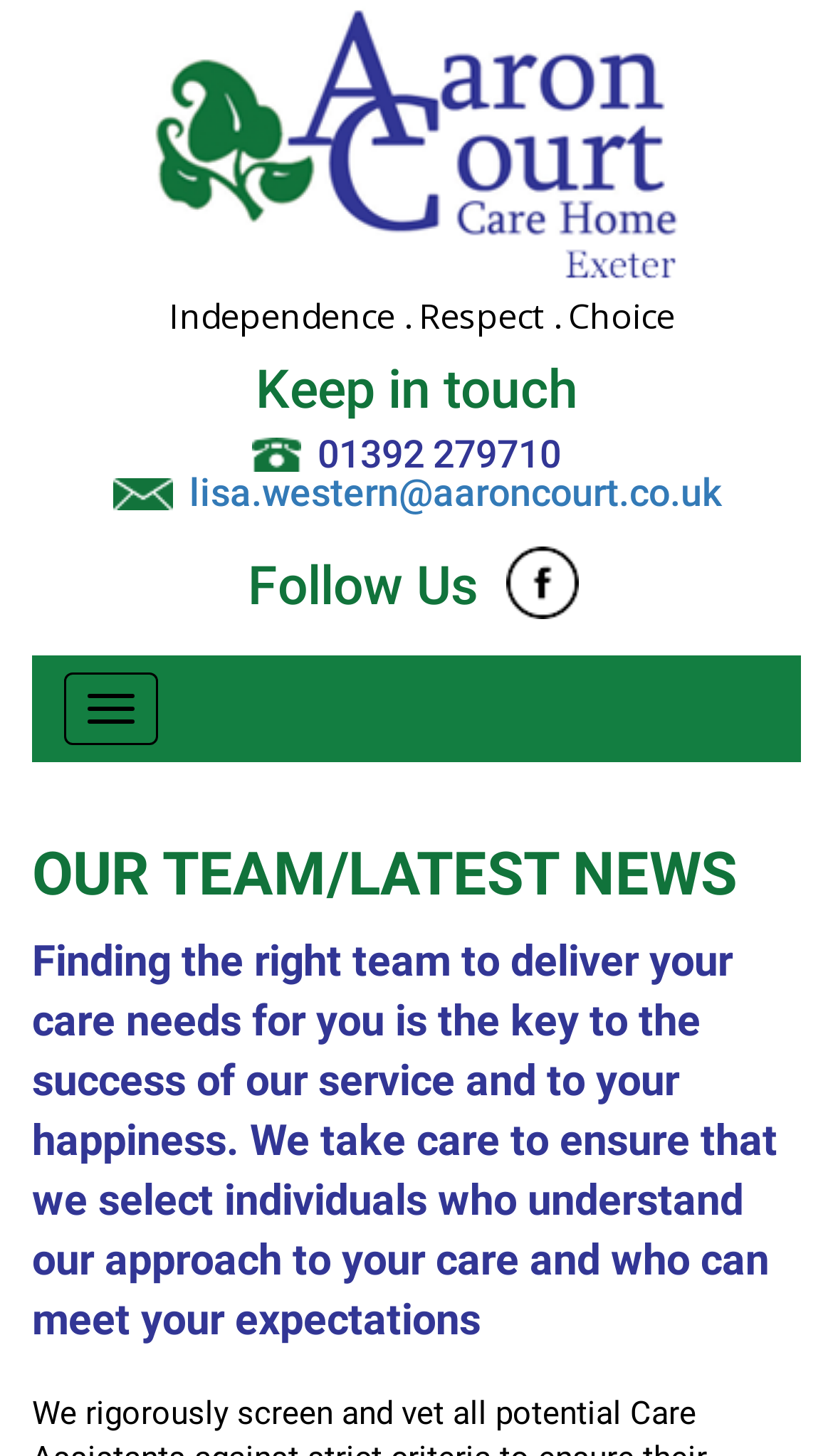Answer the question using only one word or a concise phrase: What is the approach to care mentioned on the webpage?

Independence. Respect. Choice